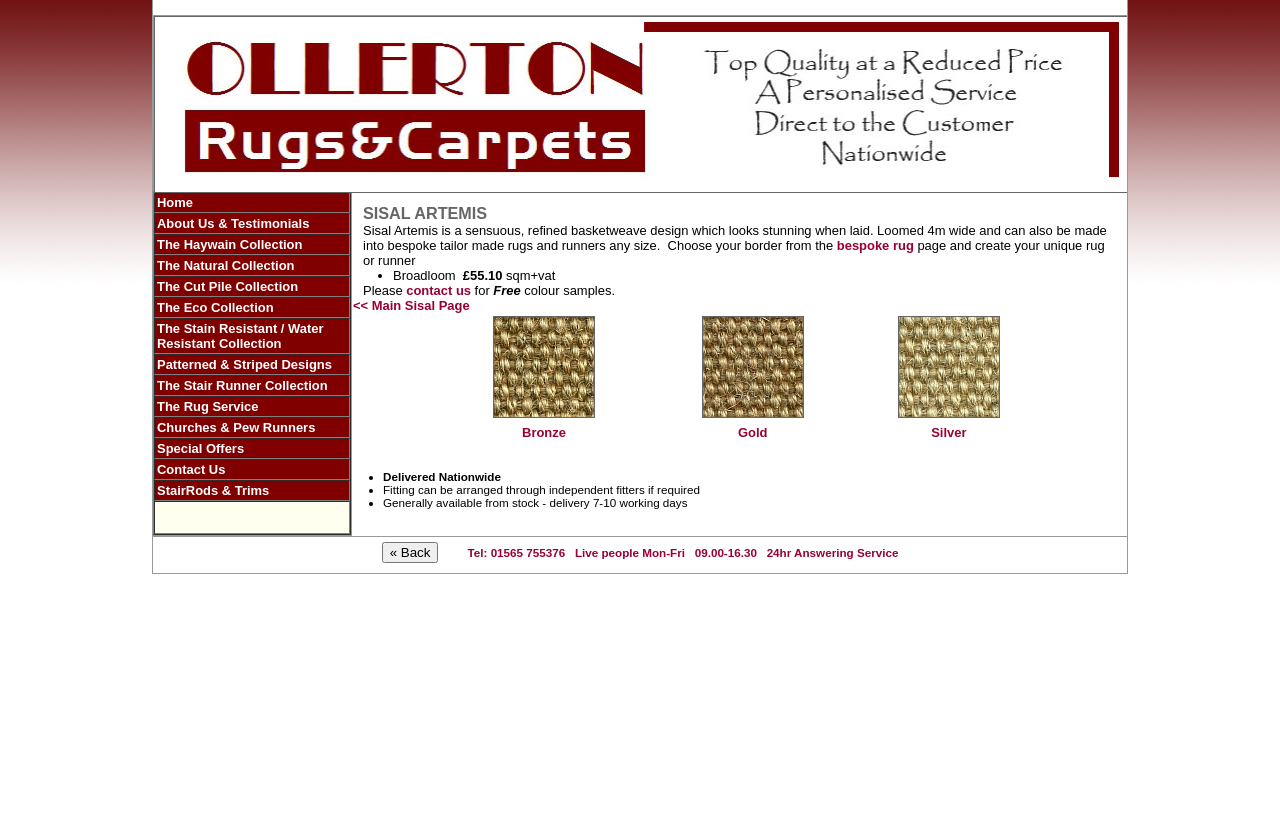What is the main product category on this webpage?
Look at the webpage screenshot and answer the question with a detailed explanation.

Based on the webpage structure and content, it appears that the main product category is rugs and carpets, as evidenced by the various types of rugs and carpets listed in the table and the descriptions of their features and prices.